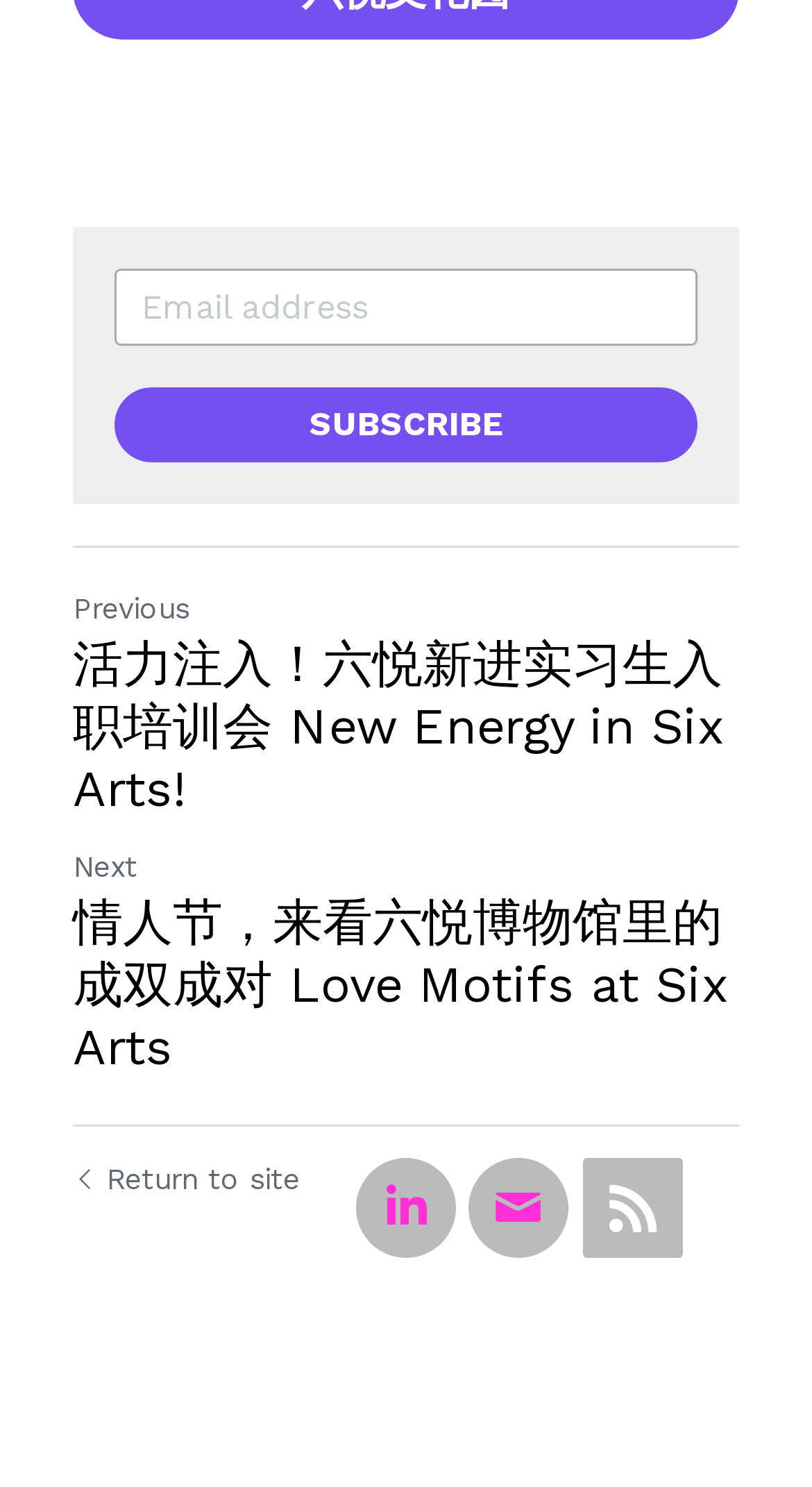Based on the element description aria-label="rss feed link", identify the bounding box coordinates for the UI element. The coordinates should be in the format (top-left x, top-left y, bottom-right x, bottom-right y) and within the 0 to 1 range.

[0.718, 0.779, 0.841, 0.846]